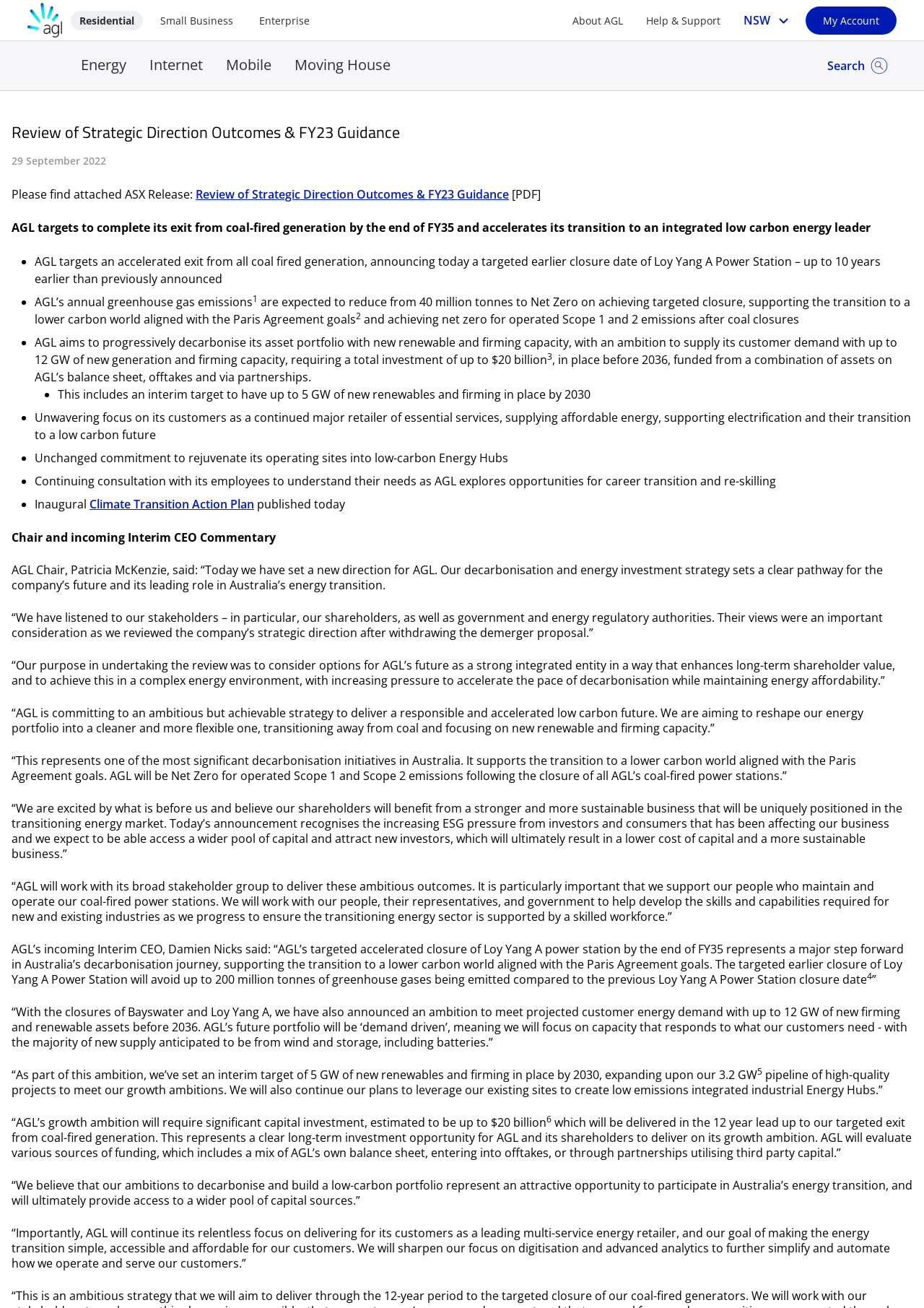Give a one-word or short phrase answer to the question: 
What is the expected reduction in greenhouse gas emissions from AGL's coal closures?

Up to 200 million tonnes